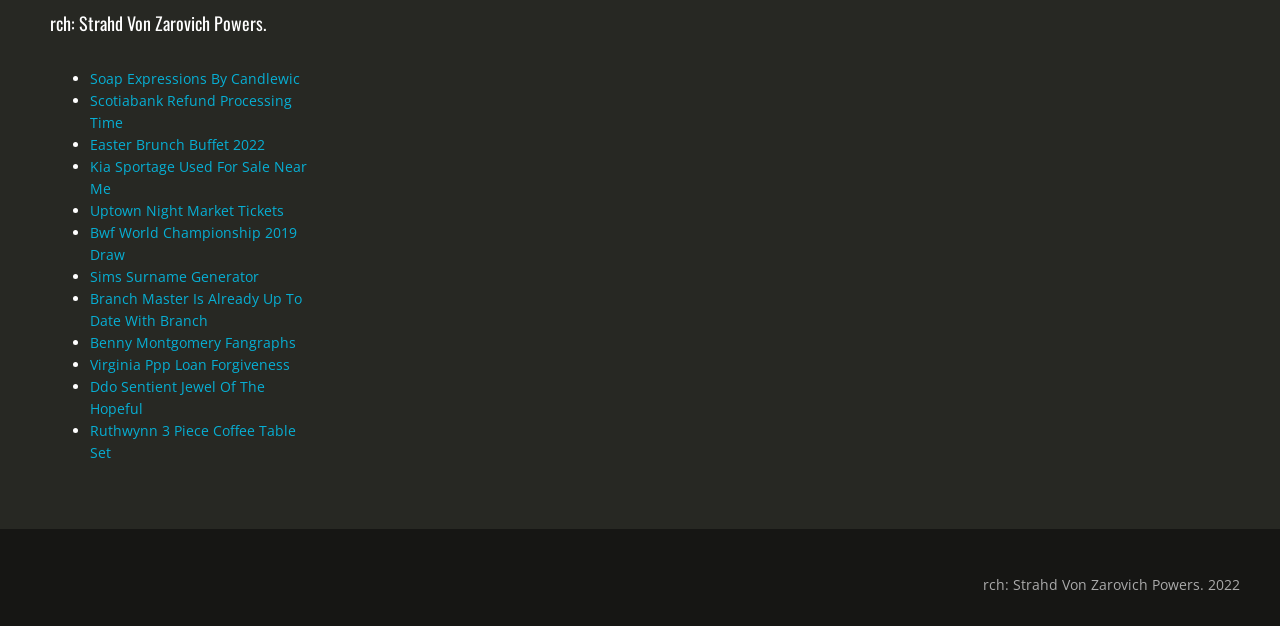Analyze the image and provide a detailed answer to the question: What is the text above the list of links?

The text above the list of links is 'rch: Strahd Von Zarovich Powers.', which appears to be a heading or title related to the content of the webpage.